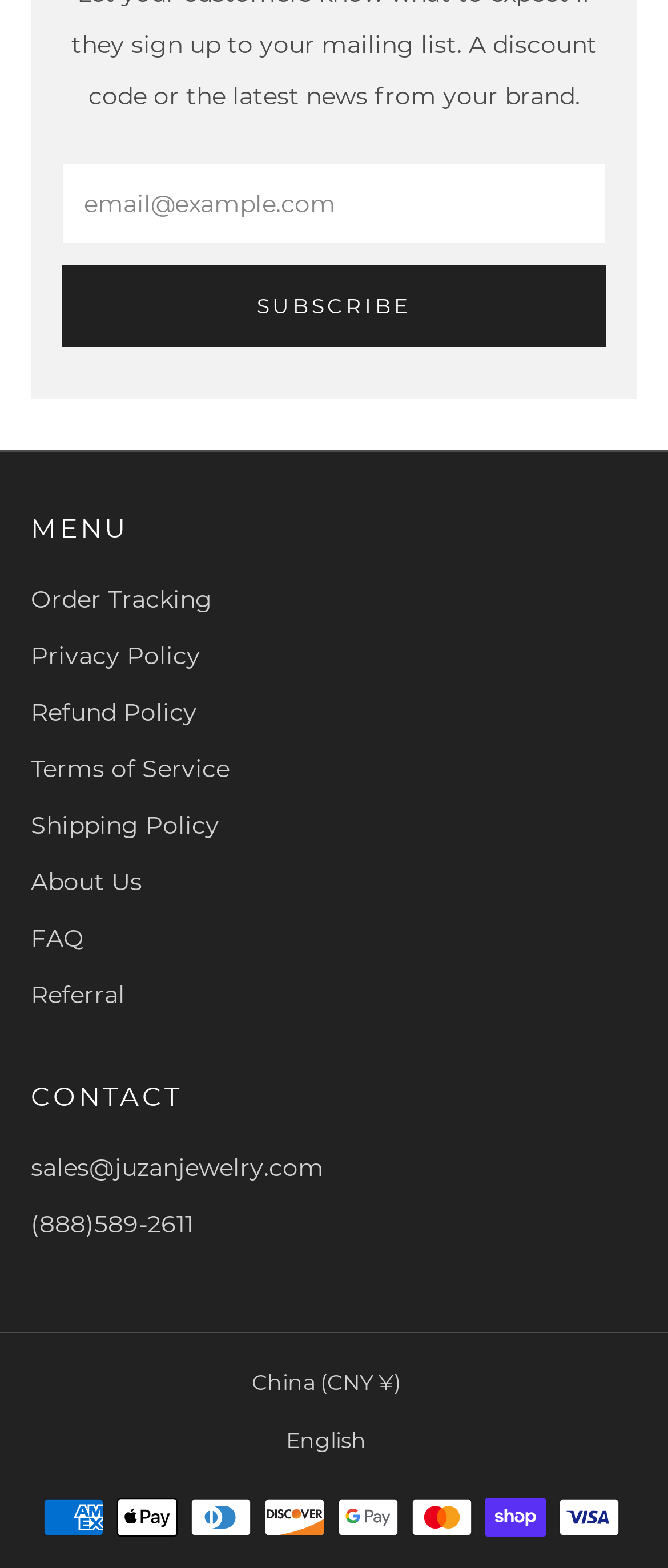Refer to the image and offer a detailed explanation in response to the question: What is the default language selected on the webpage?

The webpage has a button labeled 'English' under the 'LANGUAGE' heading, which is marked as 'expanded: False'. This implies that English is the default language selected on the webpage.